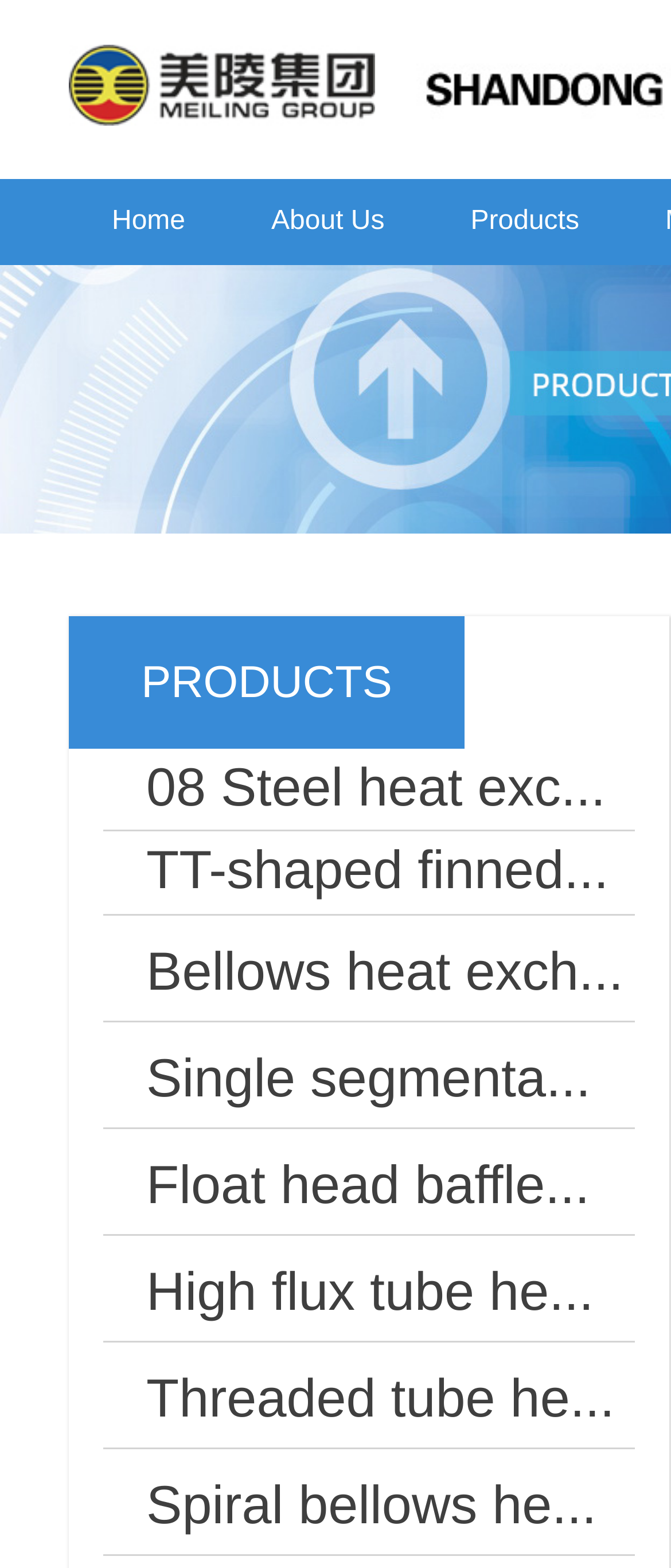Provide a single word or phrase to answer the given question: 
How many links are there in the product list?

8